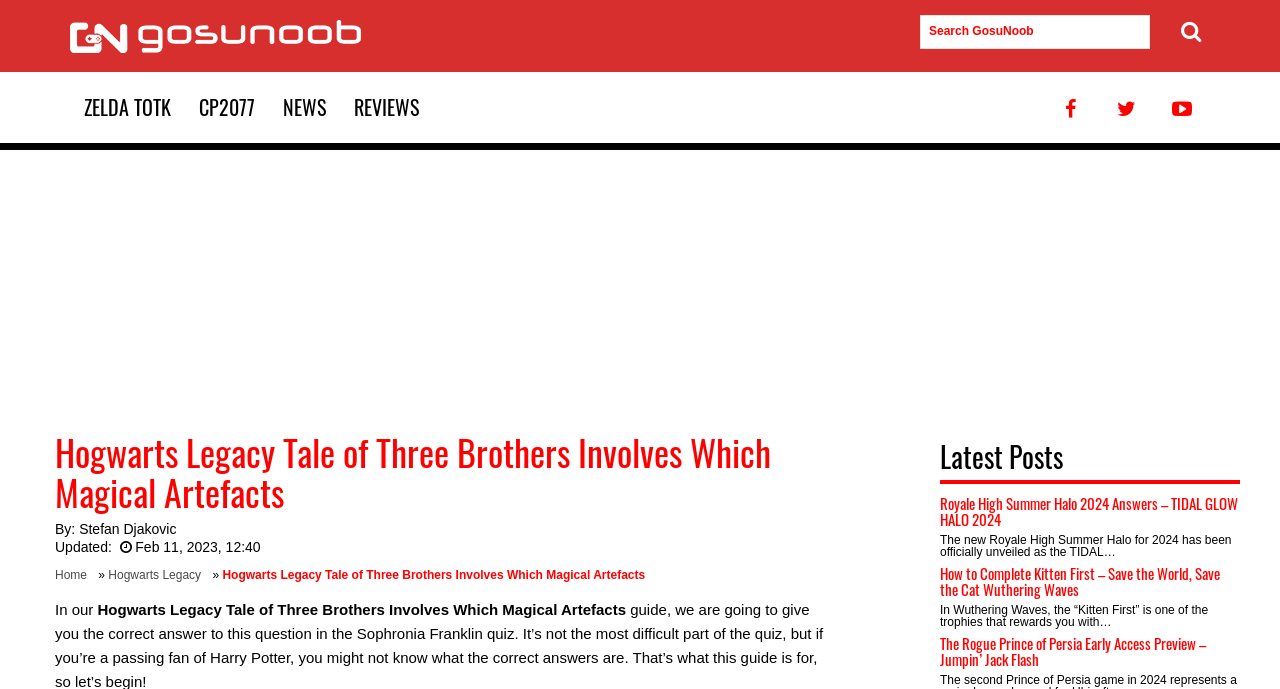Kindly determine the bounding box coordinates for the clickable area to achieve the given instruction: "Read the Royale High Summer Halo 2024 answers".

[0.734, 0.718, 0.969, 0.766]